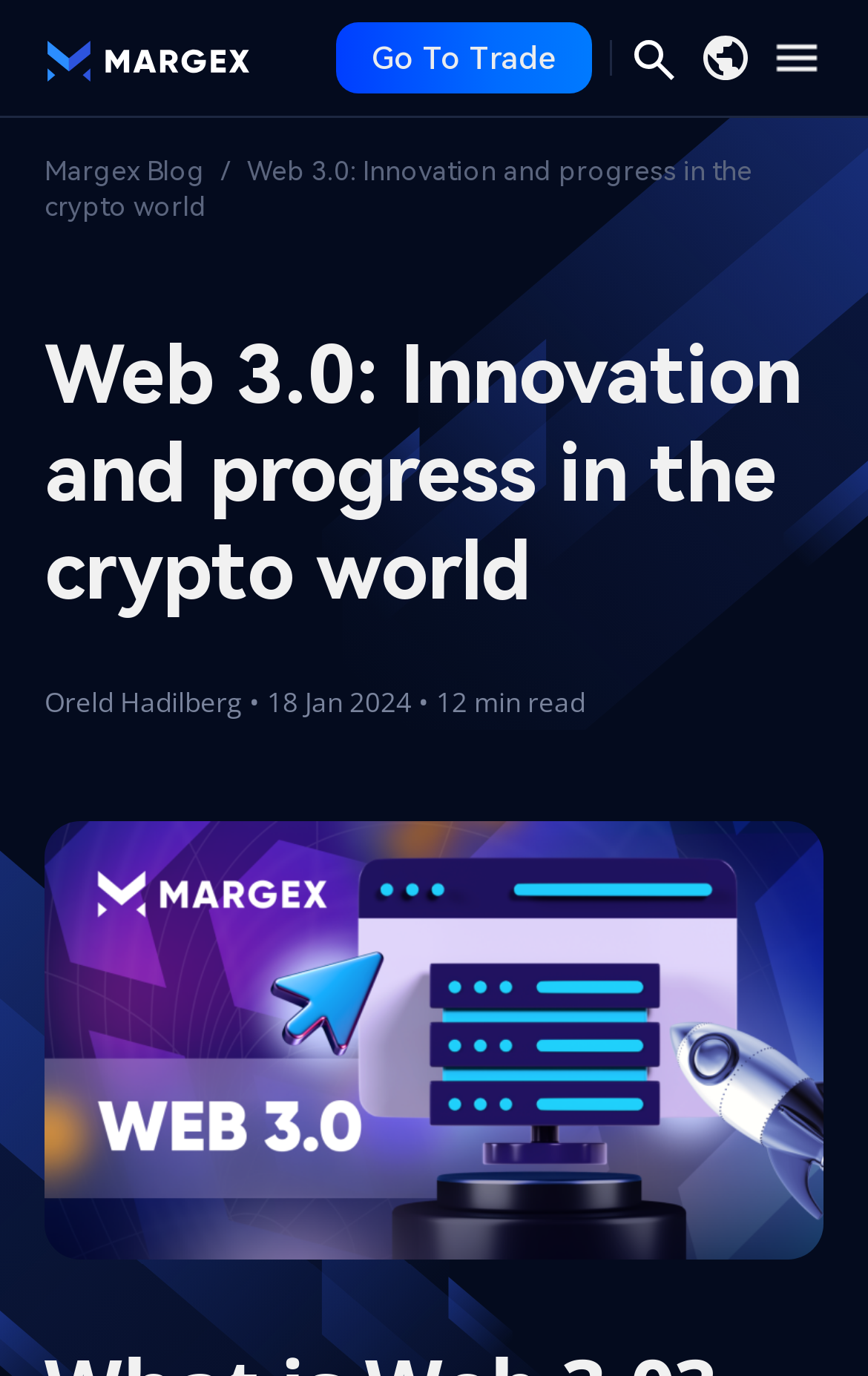What is the purpose of the 'Go To Trade' button?
Please give a detailed and elaborate answer to the question.

I inferred the answer by analyzing the link element with the text 'Go To Trade' and its corresponding bounding box coordinates [0.387, 0.016, 0.682, 0.068], which suggests that it is a call-to-action button for trading purposes.